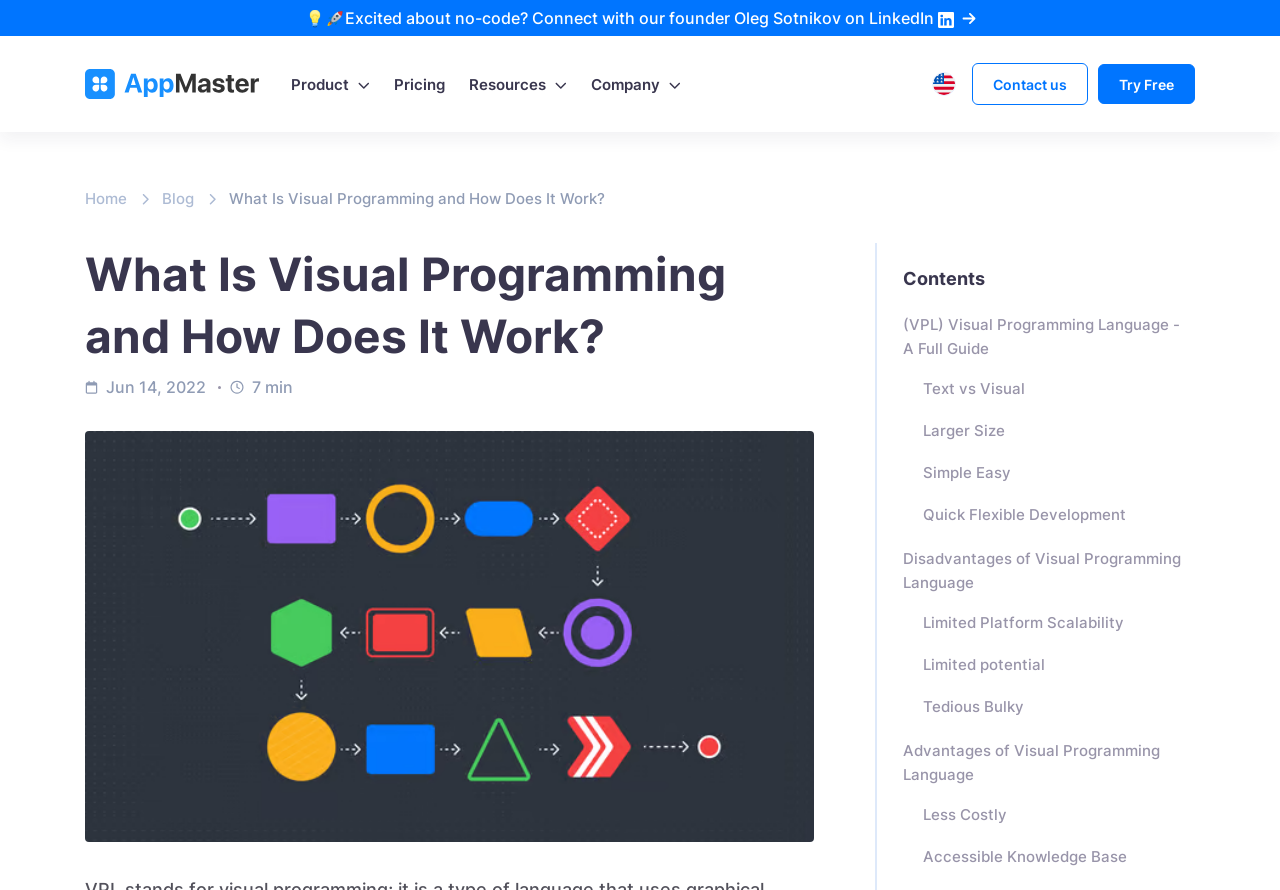Please identify the bounding box coordinates of the element that needs to be clicked to perform the following instruction: "Get in touch with us".

[0.477, 0.369, 0.661, 0.434]